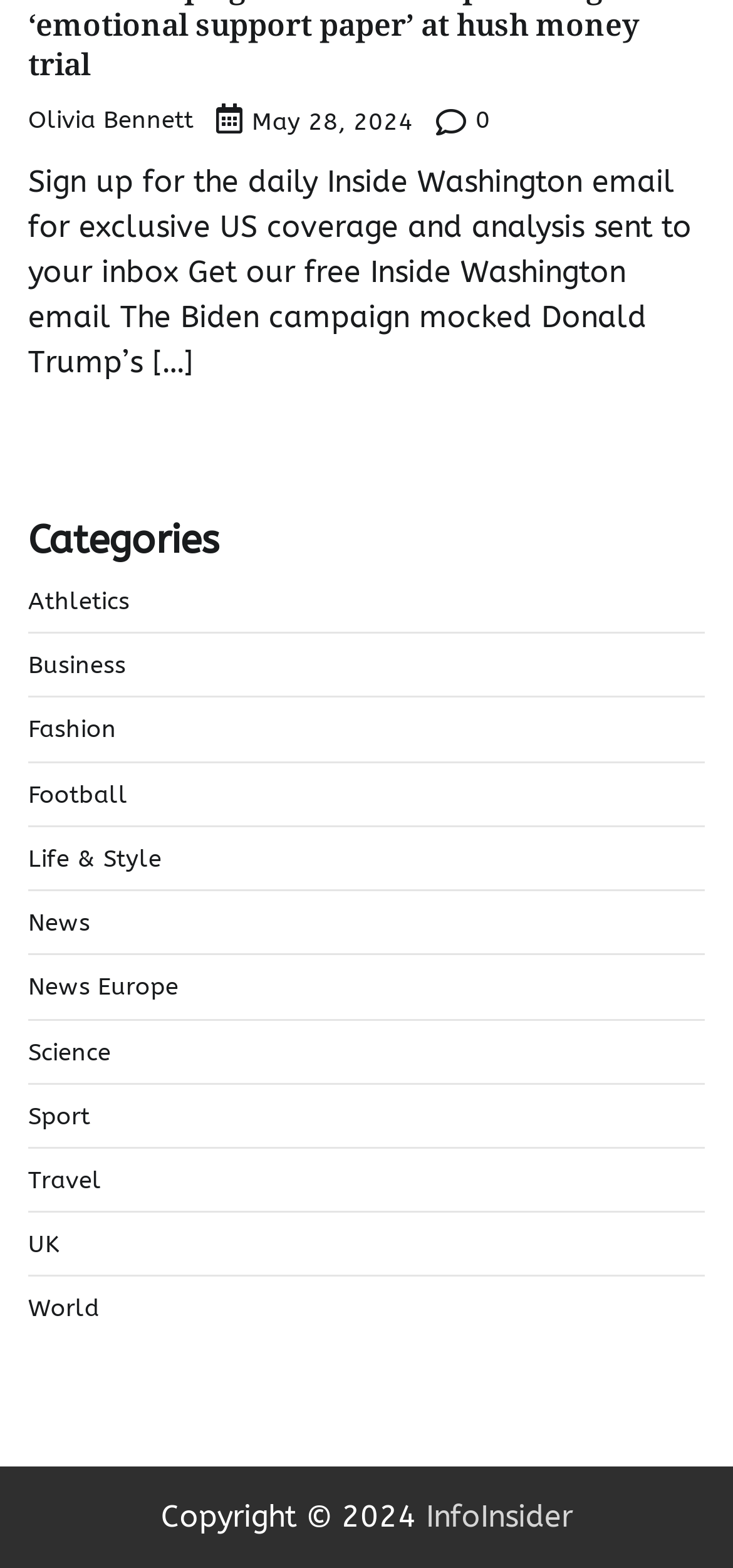Locate the UI element described by Business in the provided webpage screenshot. Return the bounding box coordinates in the format (top-left x, top-left y, bottom-right x, bottom-right y), ensuring all values are between 0 and 1.

[0.038, 0.415, 0.172, 0.433]